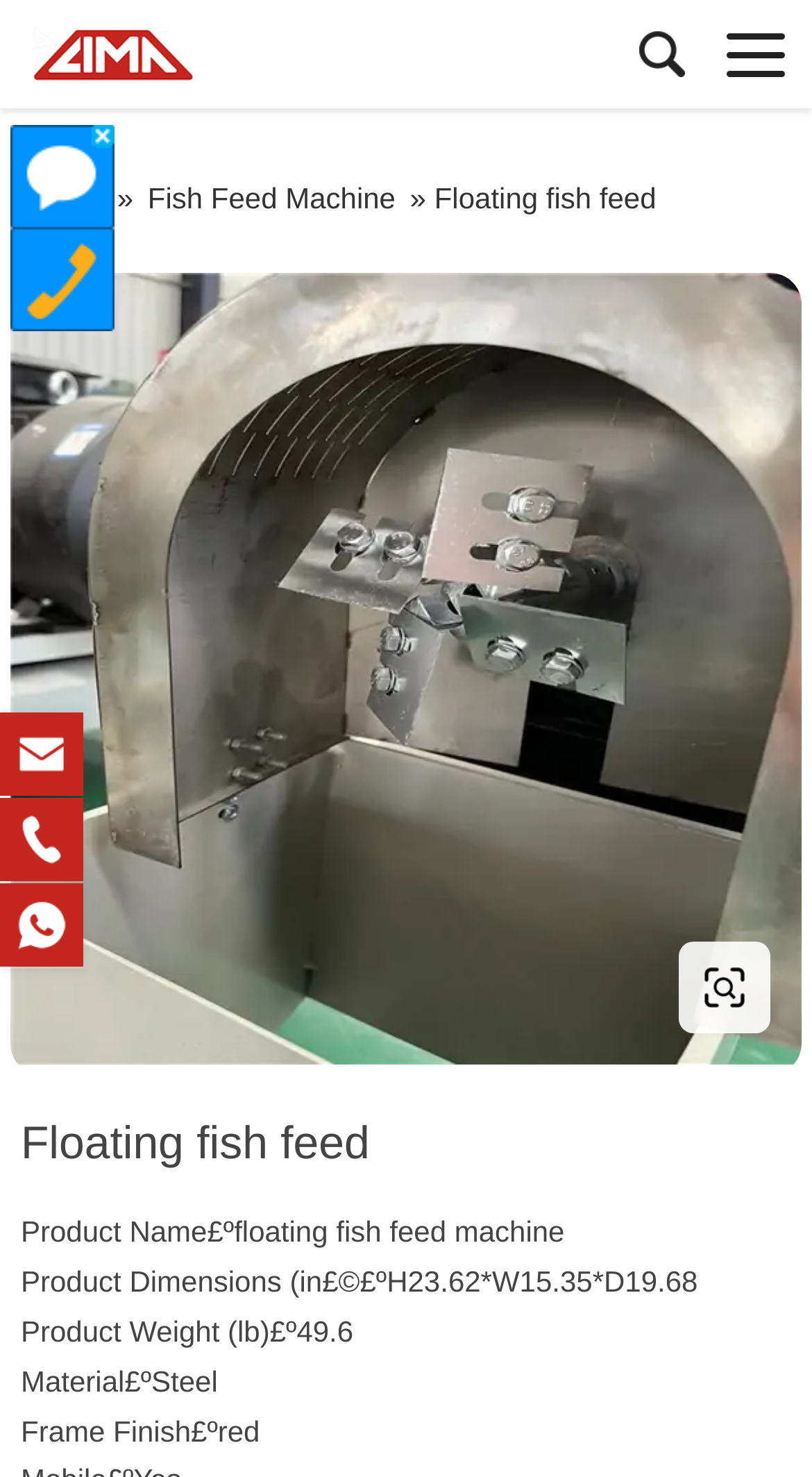Please determine and provide the text content of the webpage's heading.

Floating fish feed